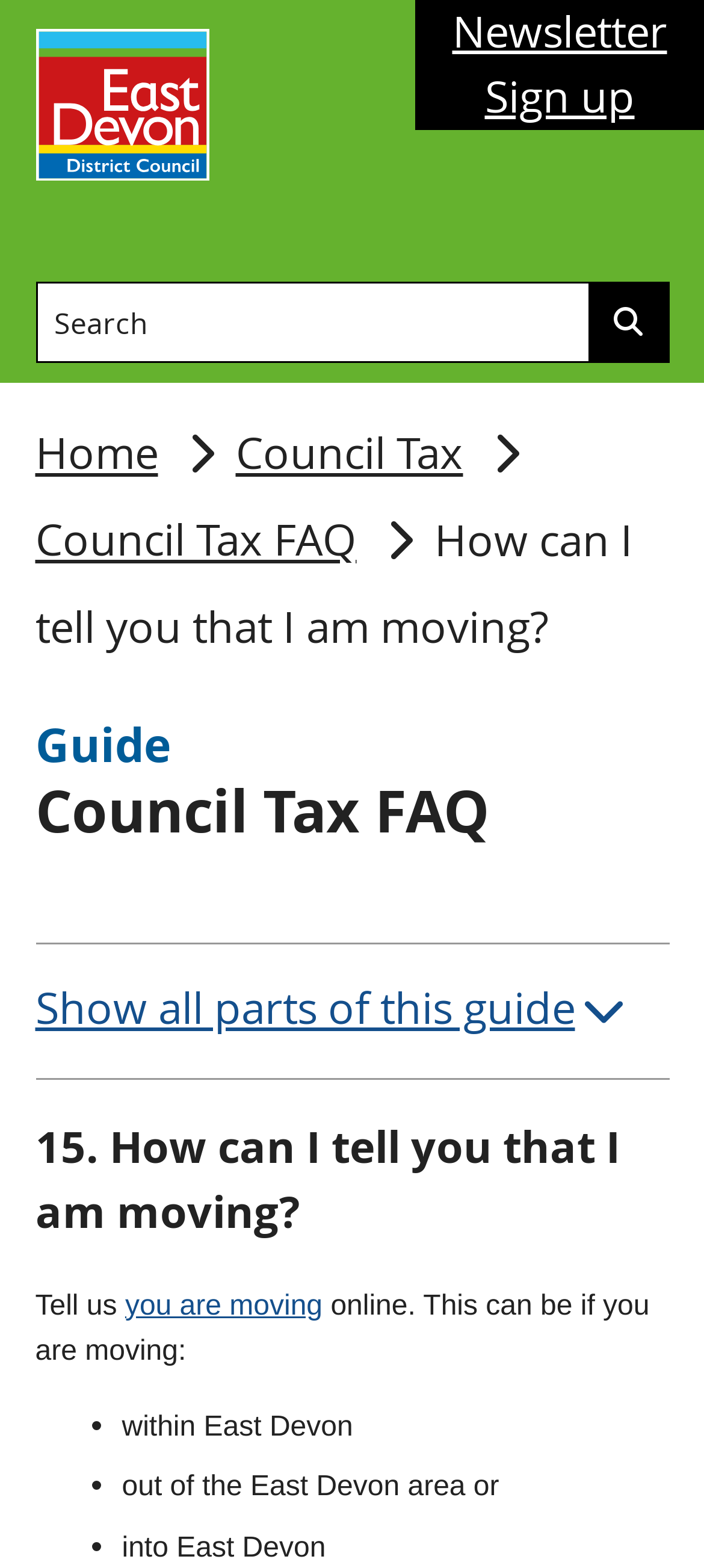What is the current page about?
Kindly answer the question with as much detail as you can.

I determined the answer by looking at the breadcrumb navigation element, which shows the current page as 'Council Tax FAQ'.